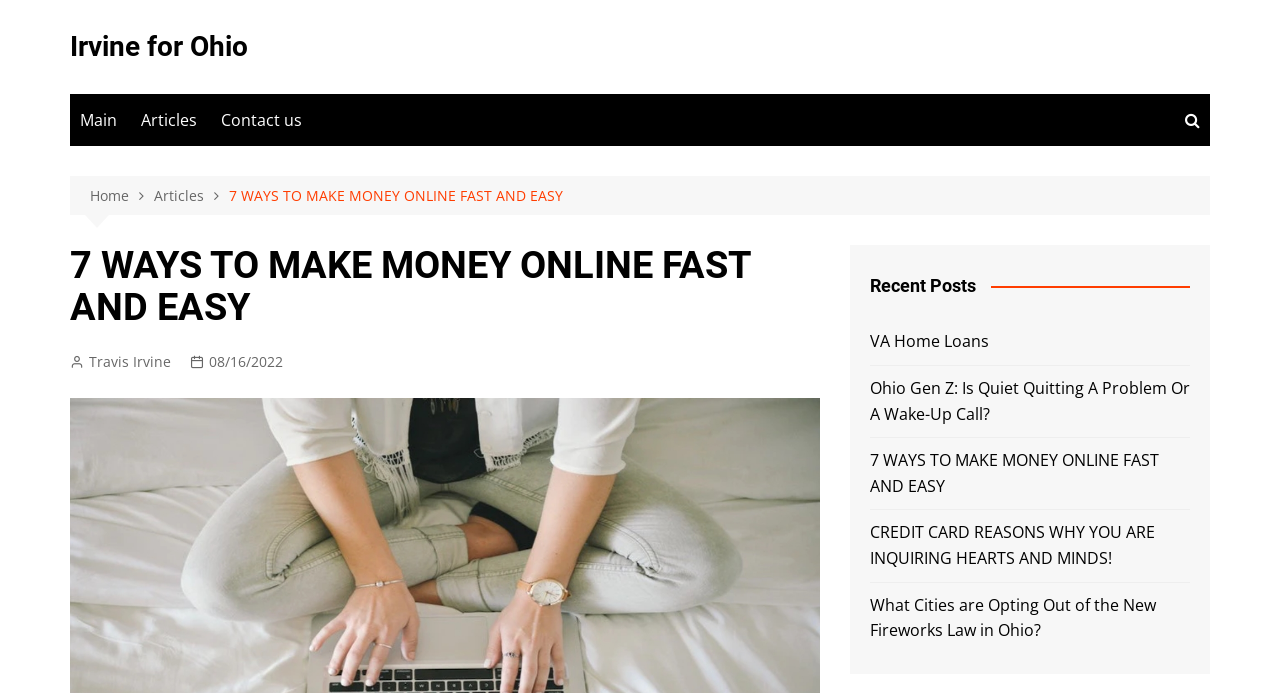Please find the bounding box coordinates of the section that needs to be clicked to achieve this instruction: "read article about VA Home Loans".

[0.68, 0.475, 0.93, 0.512]